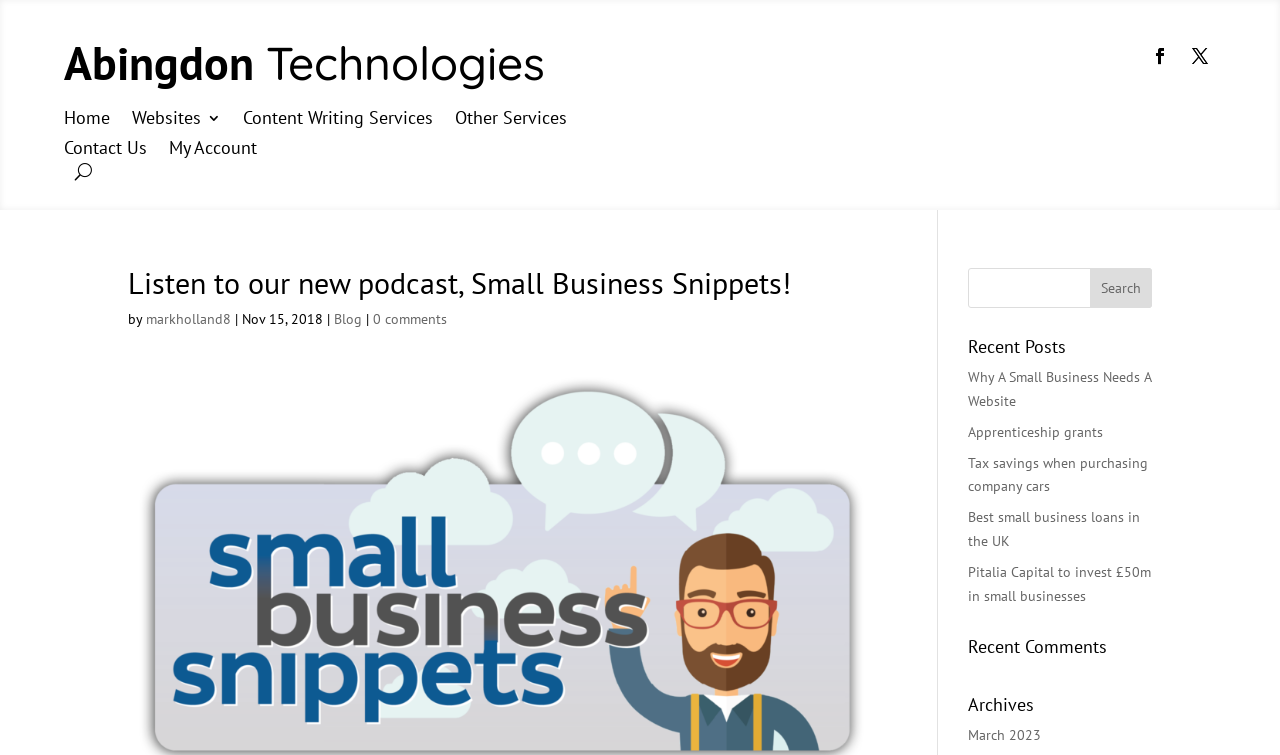What is the author of the latest article?
From the details in the image, provide a complete and detailed answer to the question.

I looked for the author's name in the article section and found it next to the date 'Nov 15, 2018'.